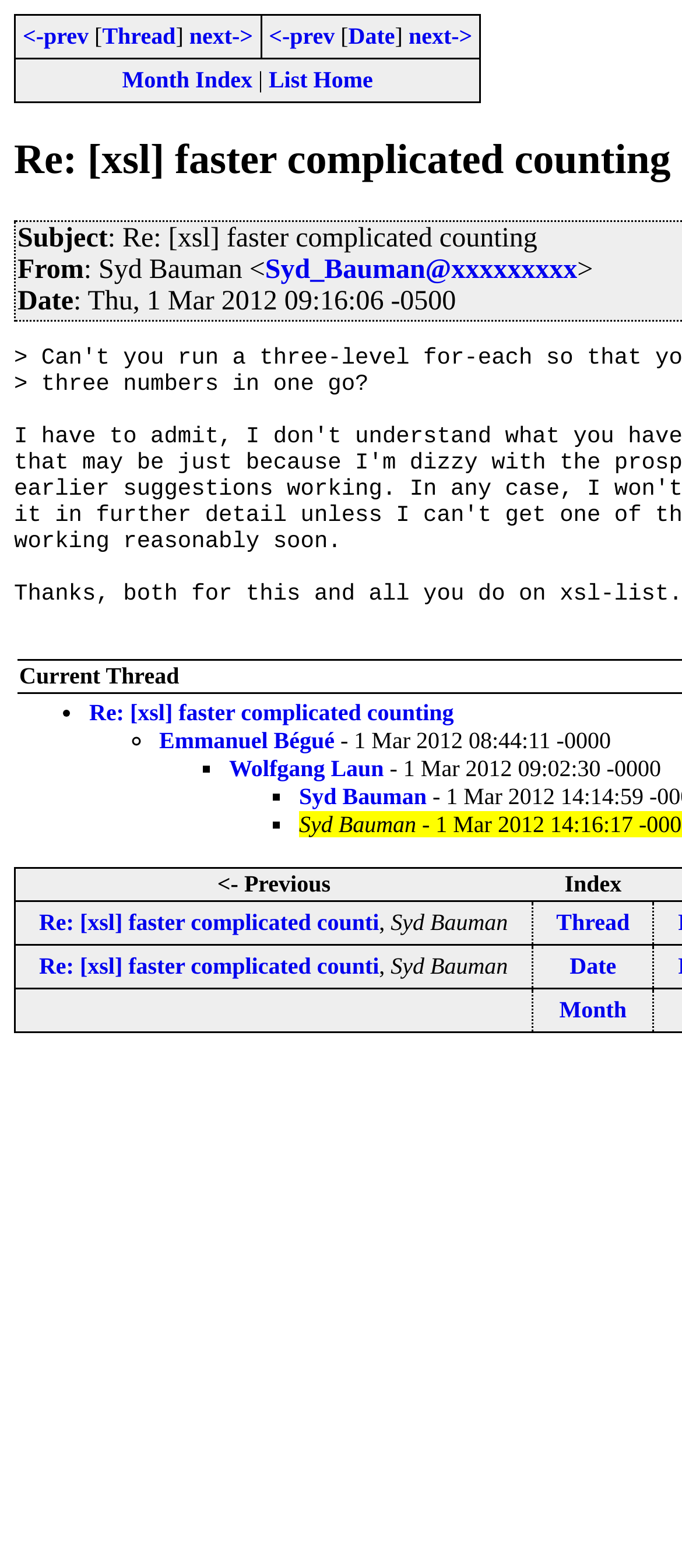What is the title of the third thread?
Answer the question with a single word or phrase by looking at the picture.

Re: [xsl] faster complicated counti